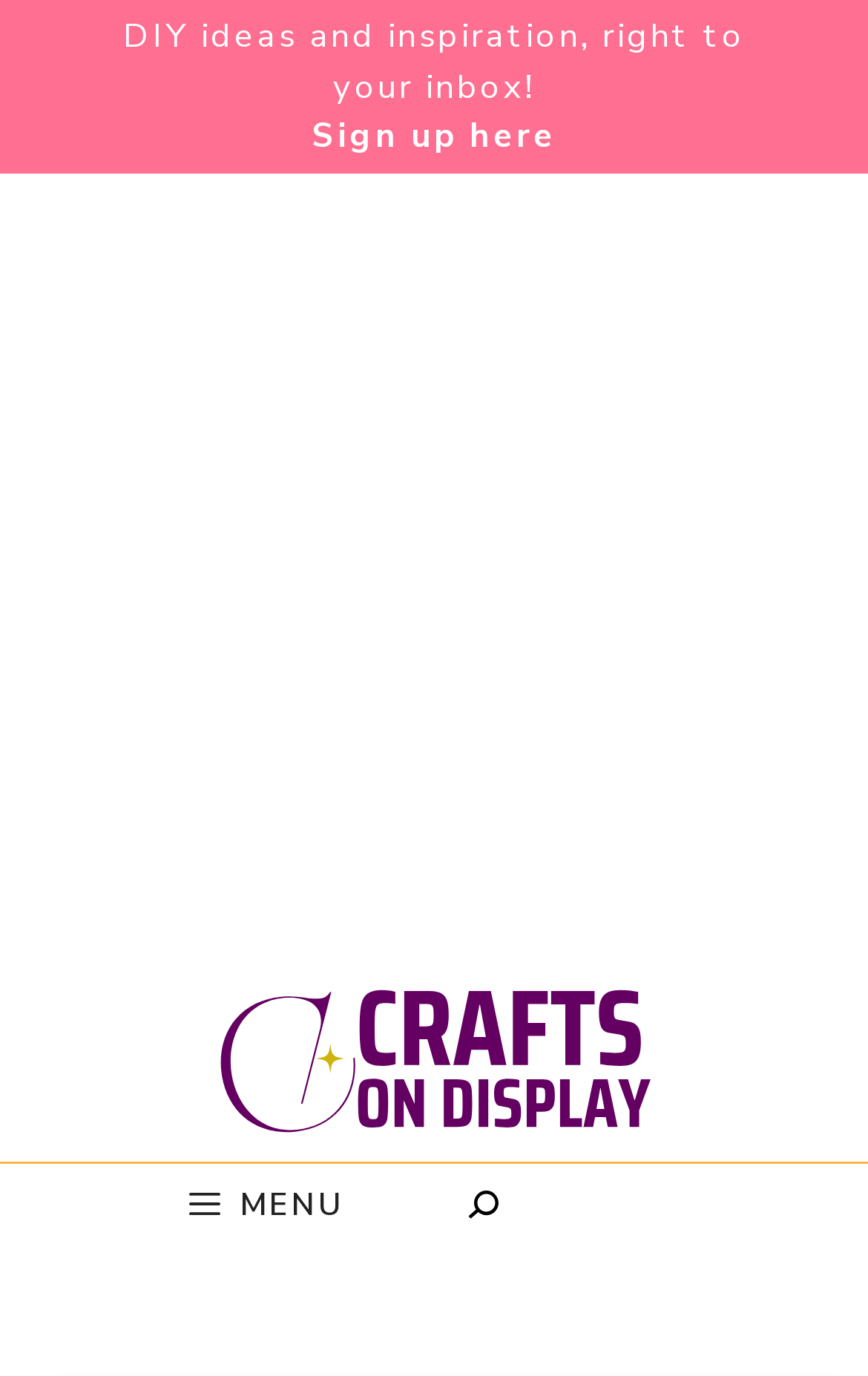Determine the bounding box coordinates for the UI element described. Format the coordinates as (top-left x, top-left y, bottom-right x, bottom-right y) and ensure all values are between 0 and 1. Element description: alt="Crafts on display"

[0.244, 0.75, 0.756, 0.789]